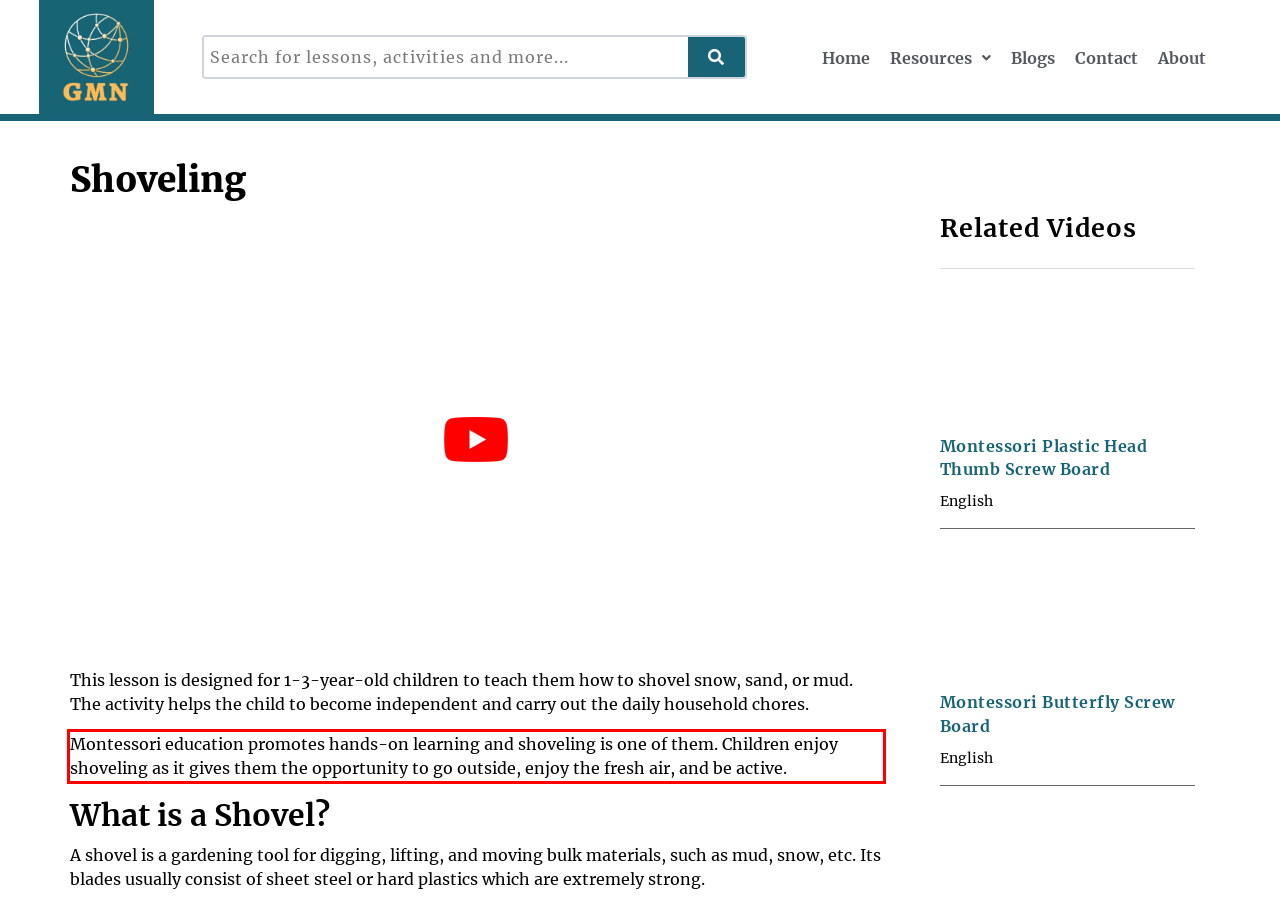You have a screenshot of a webpage, and there is a red bounding box around a UI element. Utilize OCR to extract the text within this red bounding box.

Montessori education promotes hands-on learning and shoveling is one of them. Children enjoy shoveling as it gives them the opportunity to go outside, enjoy the fresh air, and be active.